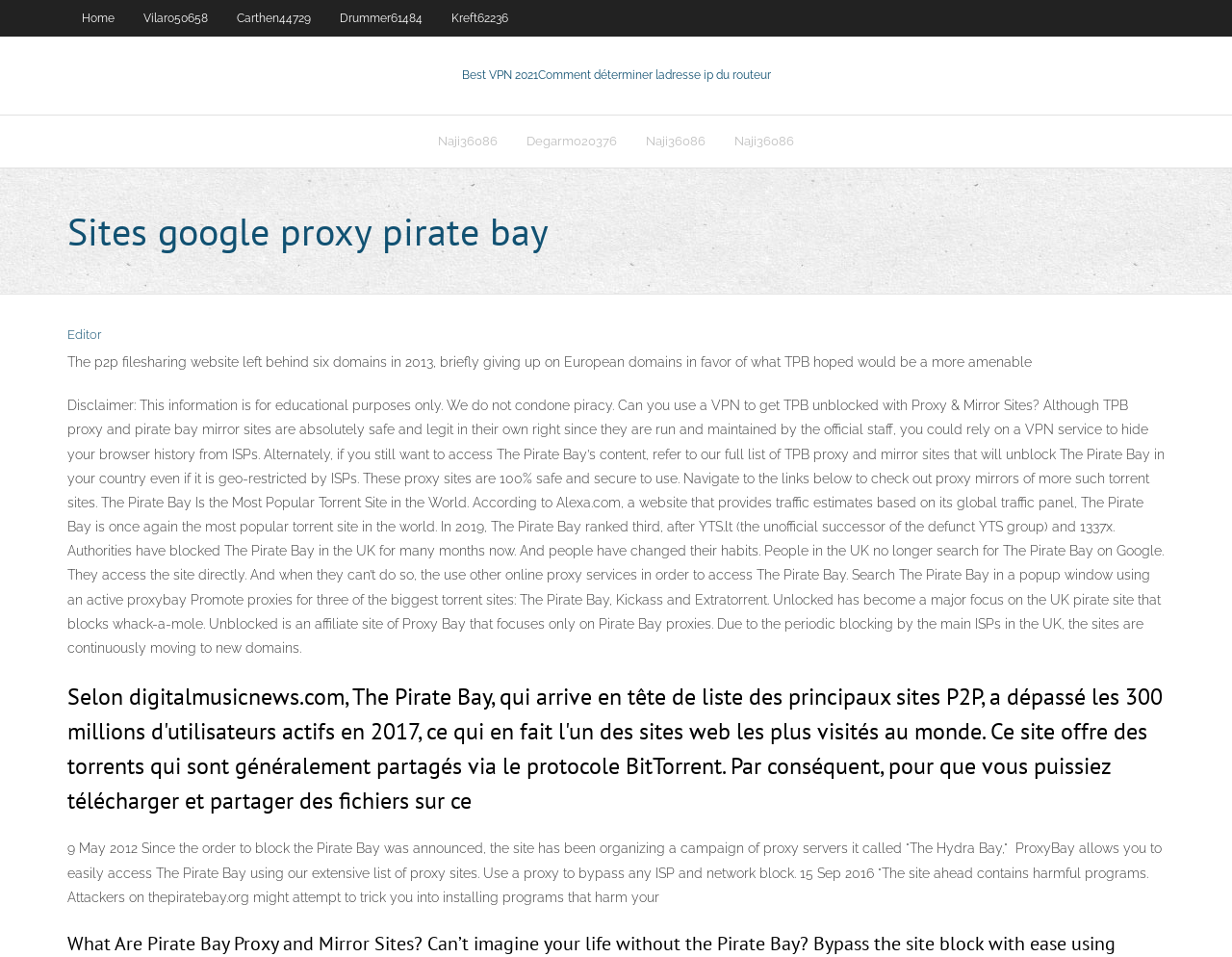What is the ranking of The Pirate Bay among torrent sites in 2019?
Answer the question with as much detail as you can, using the image as a reference.

The webpage states that 'In 2019, The Pirate Bay ranked third, after YTS.lt (the unofficial successor of the defunct YTS group) and 1337x.' This indicates that The Pirate Bay was the third most popular torrent site in 2019, according to Alexa.com's traffic estimates.